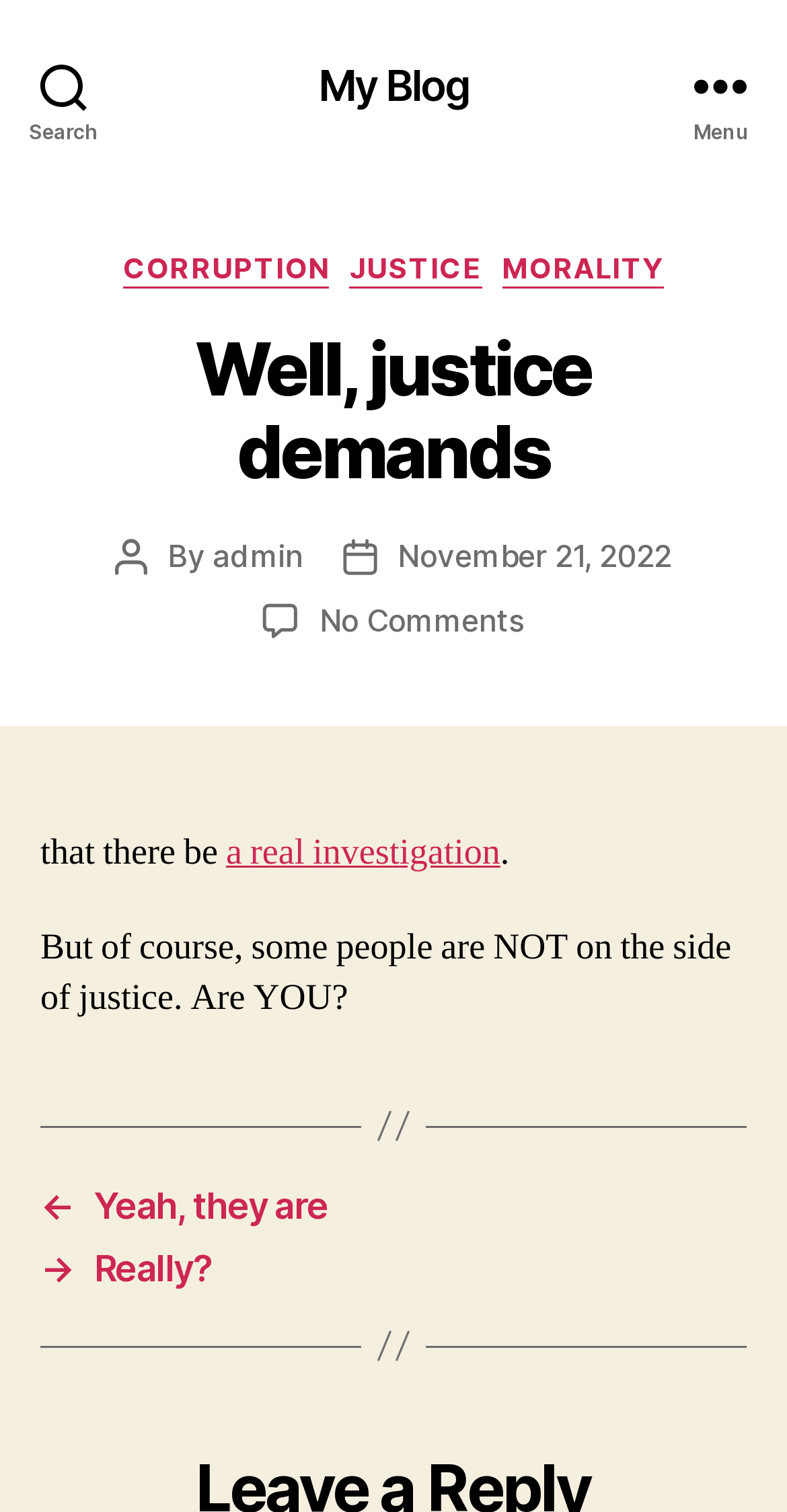Please extract and provide the main headline of the webpage.

Well, justice demands